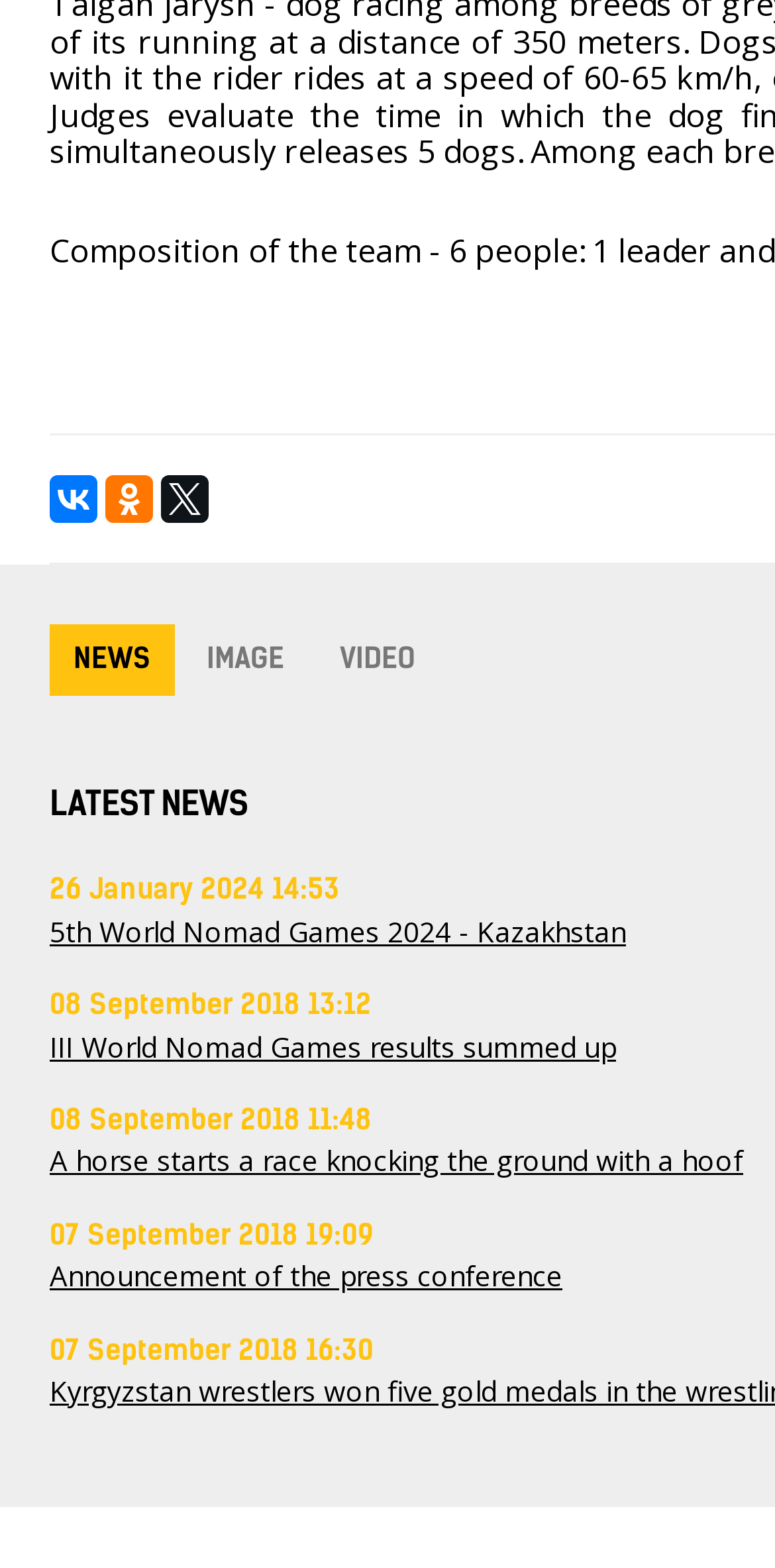Answer the question below using just one word or a short phrase: 
What are the social media links at the top?

VK, OK, Twitter